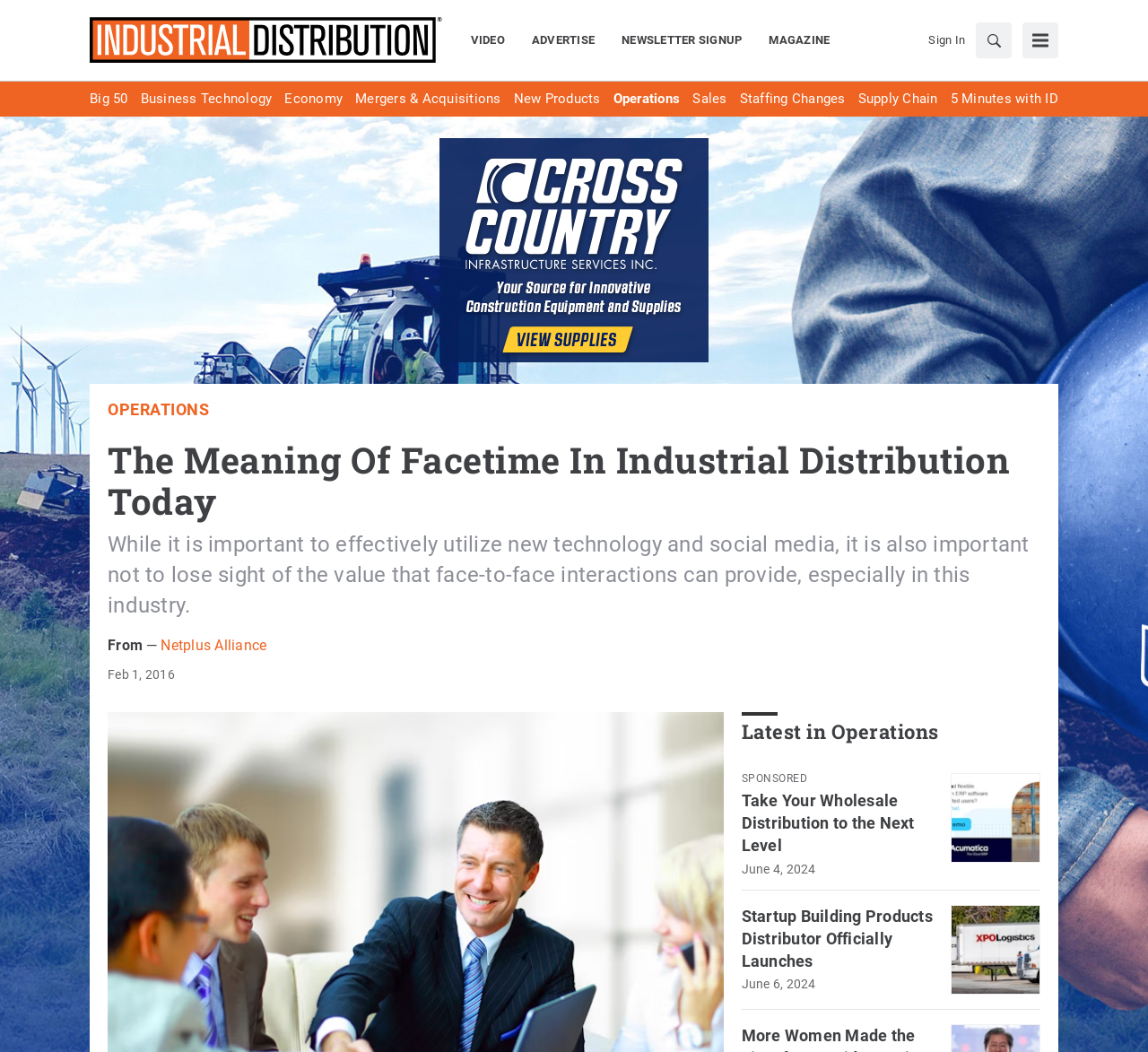What is the date of the article?
Based on the screenshot, respond with a single word or phrase.

Feb 1, 2016